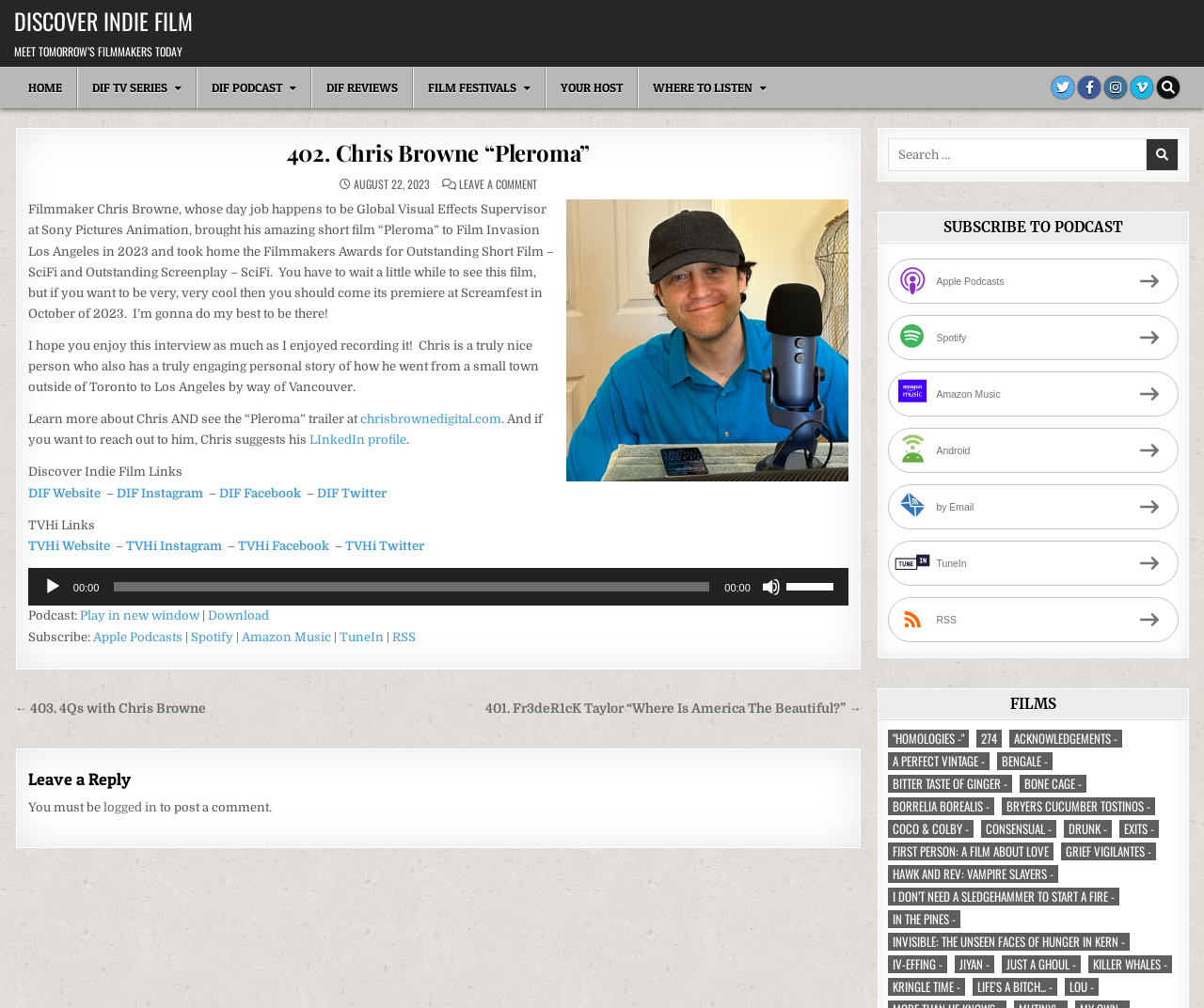Highlight the bounding box coordinates of the element you need to click to perform the following instruction: "Search for something."

[0.738, 0.137, 0.979, 0.17]